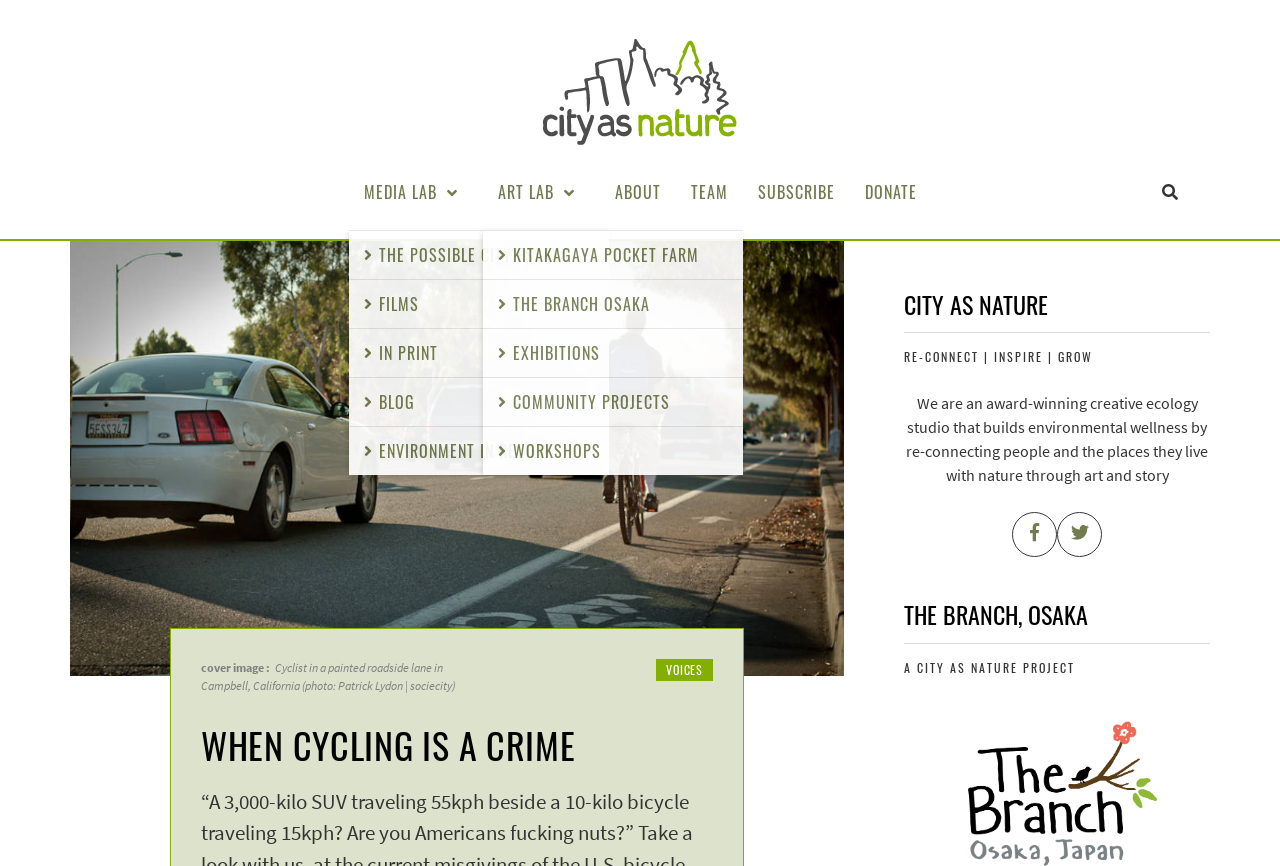Kindly provide the bounding box coordinates of the section you need to click on to fulfill the given instruction: "Explore the 'THE BRANCH, OSAKA' project".

[0.706, 0.694, 0.945, 0.743]